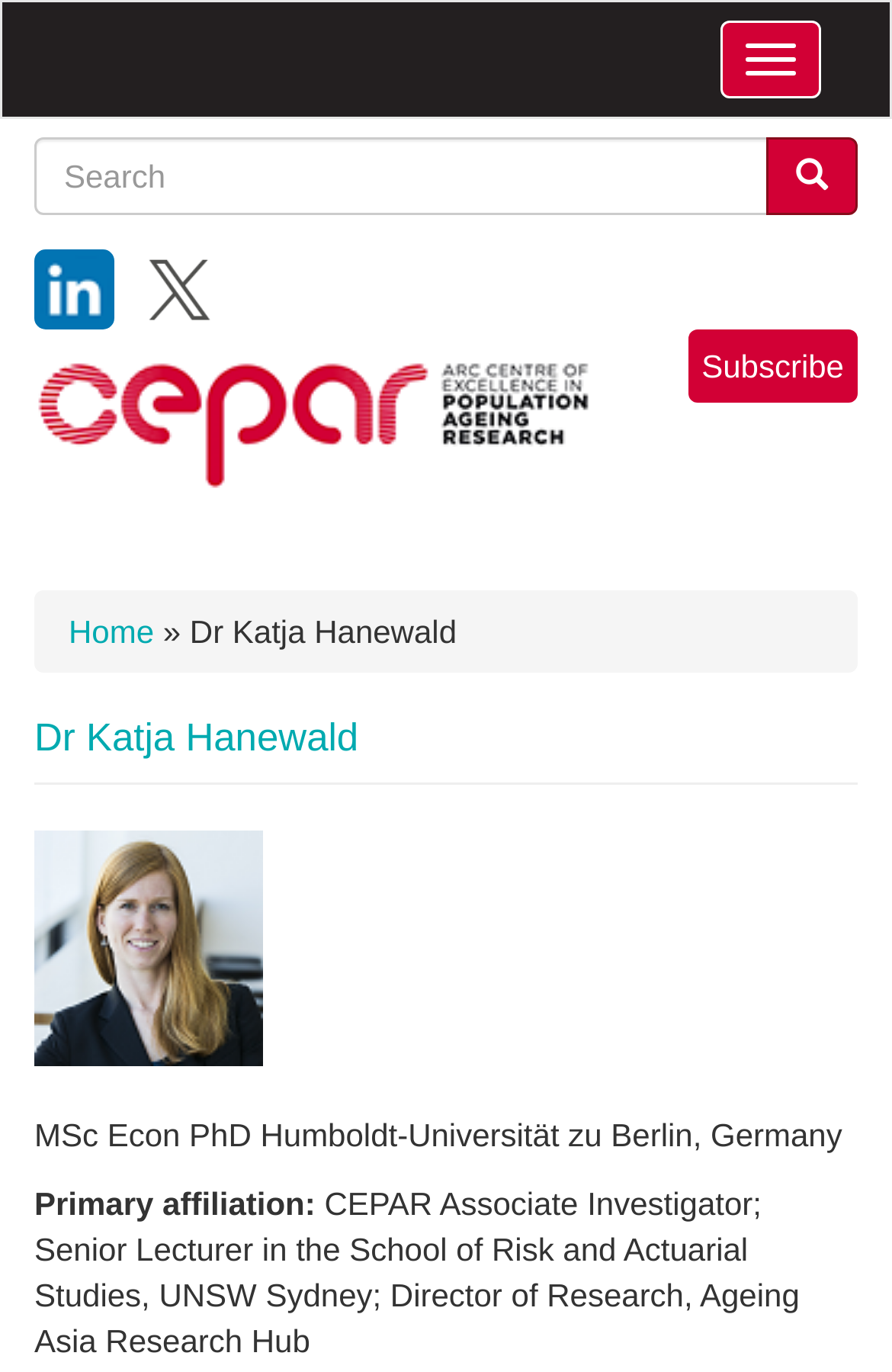Respond with a single word or phrase to the following question: What is the affiliation of Dr Katja Hanewald?

CEPAR Associate Investigator